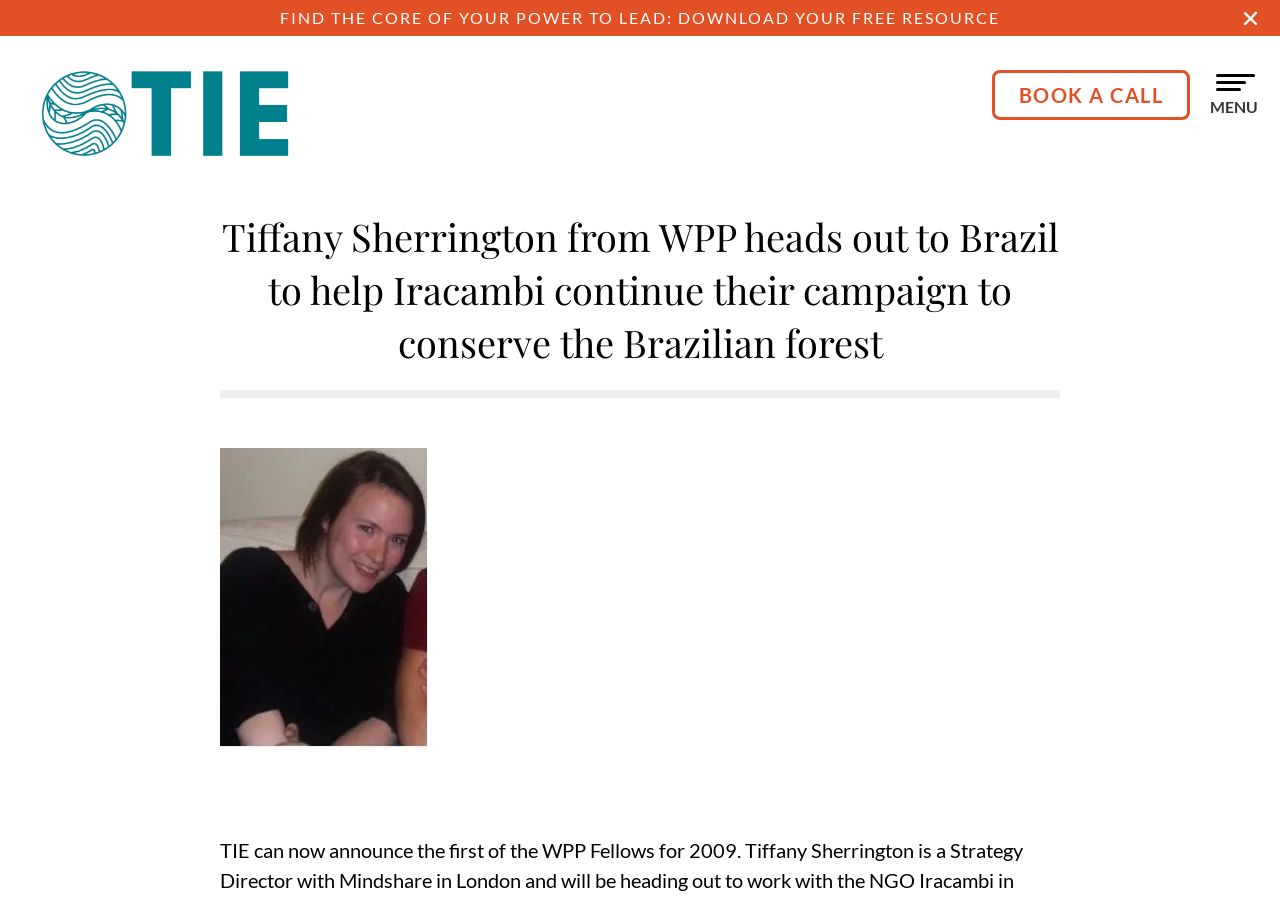Respond with a single word or short phrase to the following question: 
How many images are on the page?

1